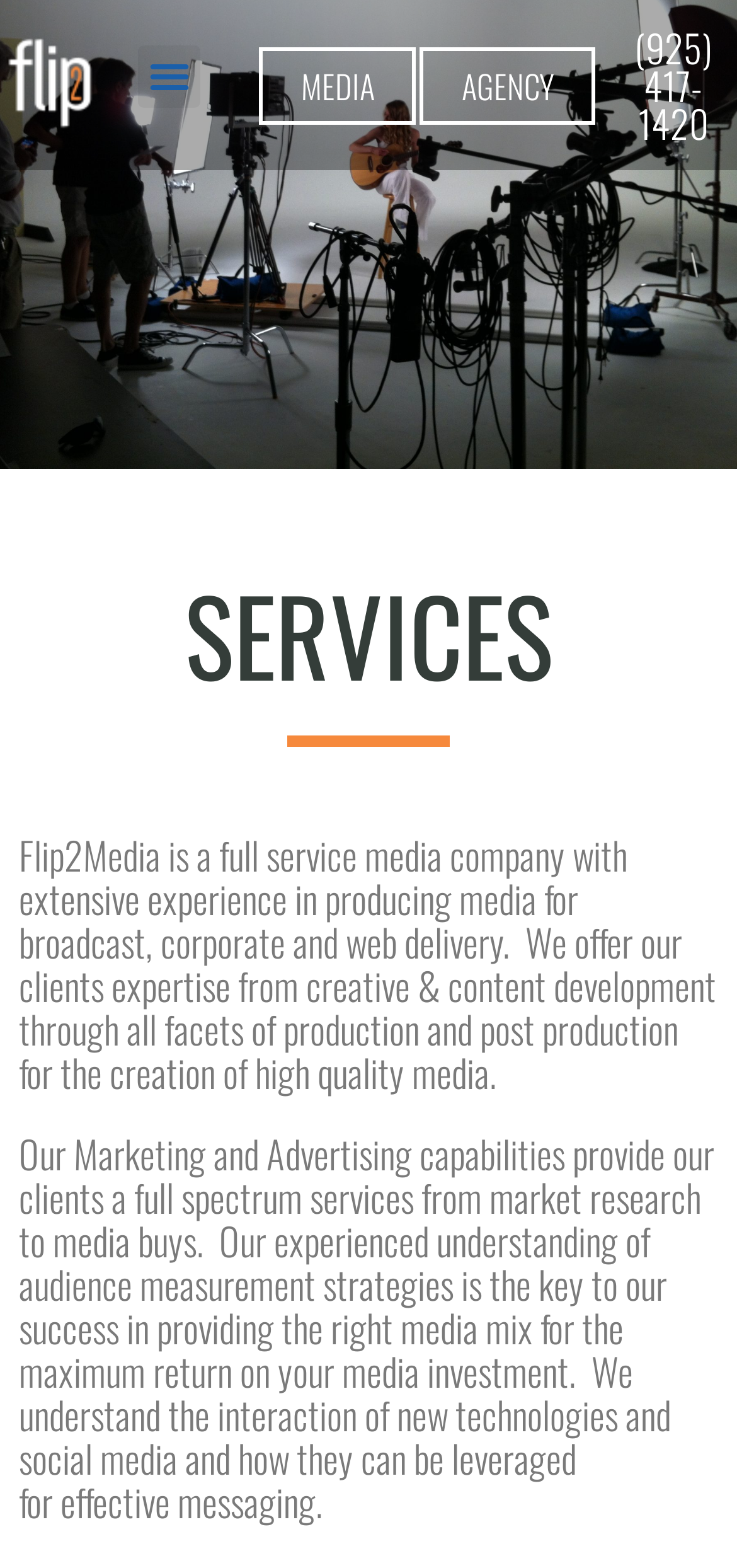From the webpage screenshot, predict the bounding box of the UI element that matches this description: "(925) 417-1420".

[0.861, 0.018, 0.966, 0.09]